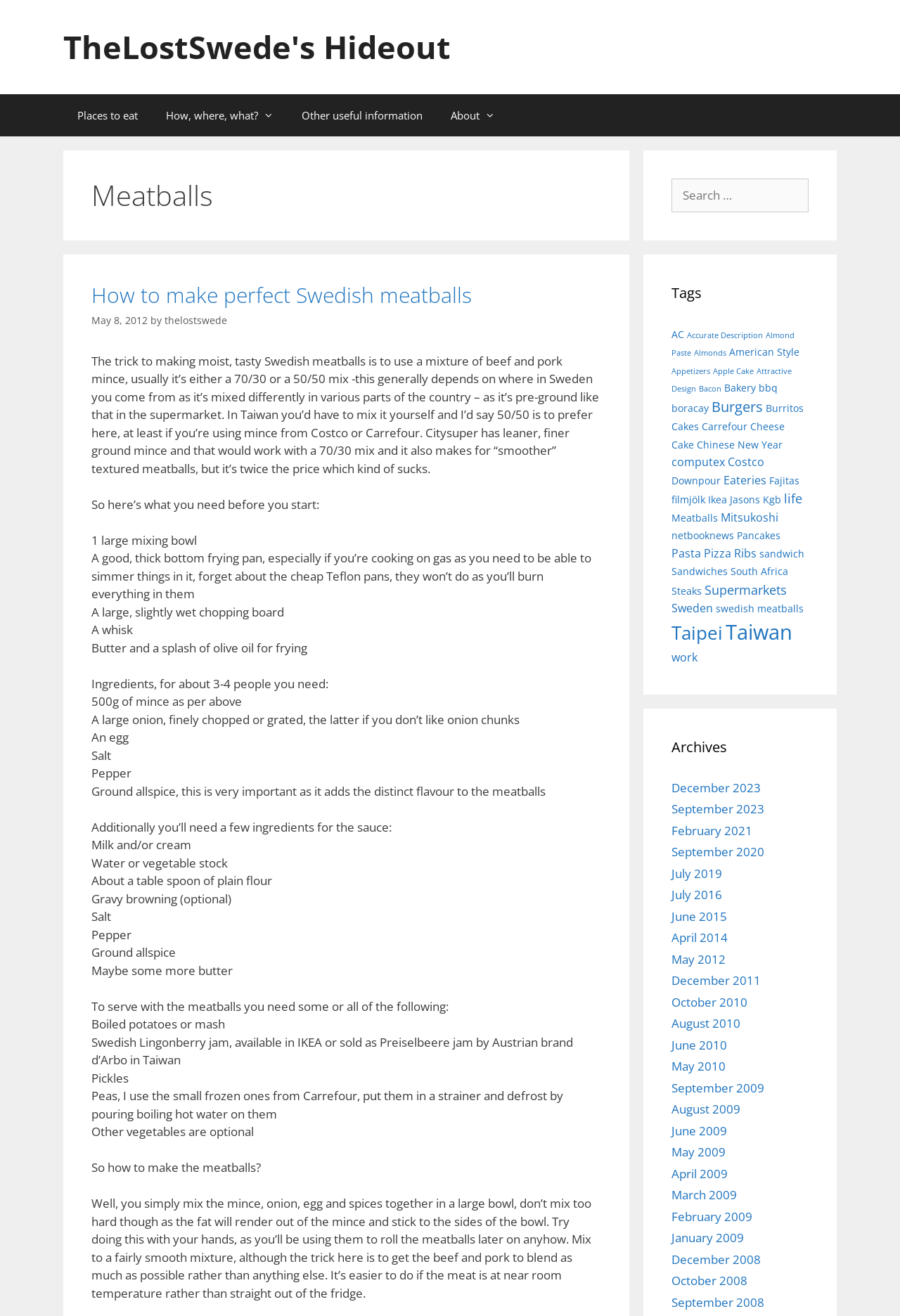What is the purpose of the search box?
Provide an in-depth and detailed explanation in response to the question.

The search box is located in the top right corner of the webpage, and its purpose is to allow users to search for specific content within the website.